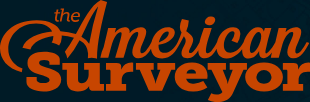Describe the image with as much detail as possible.

The image features the logo of "The American Surveyor," a publication that focuses on topics relevant to surveying, construction, and related industries. The logo prominently displays the name in a bold, stylized font, with "American" in an elegant cursive script, symbolizing professionalism and expertise in the field. The color scheme combines a vibrant orange for the text against a dark background, enhancing its visibility and appeal. This logo serves as a recognizable emblem for the magazine, conveying its commitment to delivering insightful content to its readership.